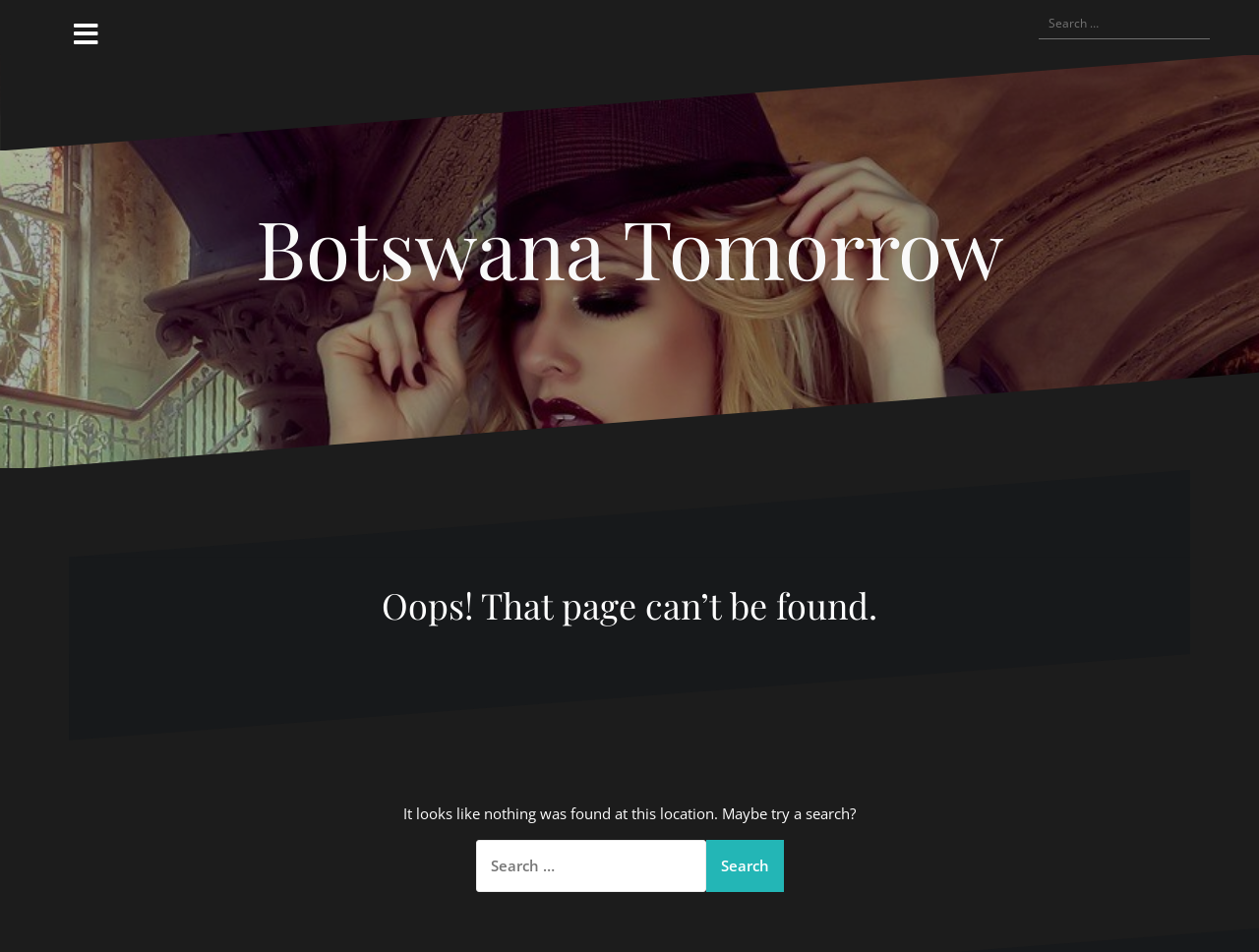Respond to the question below with a single word or phrase:
How many search boxes are available on the page?

Two